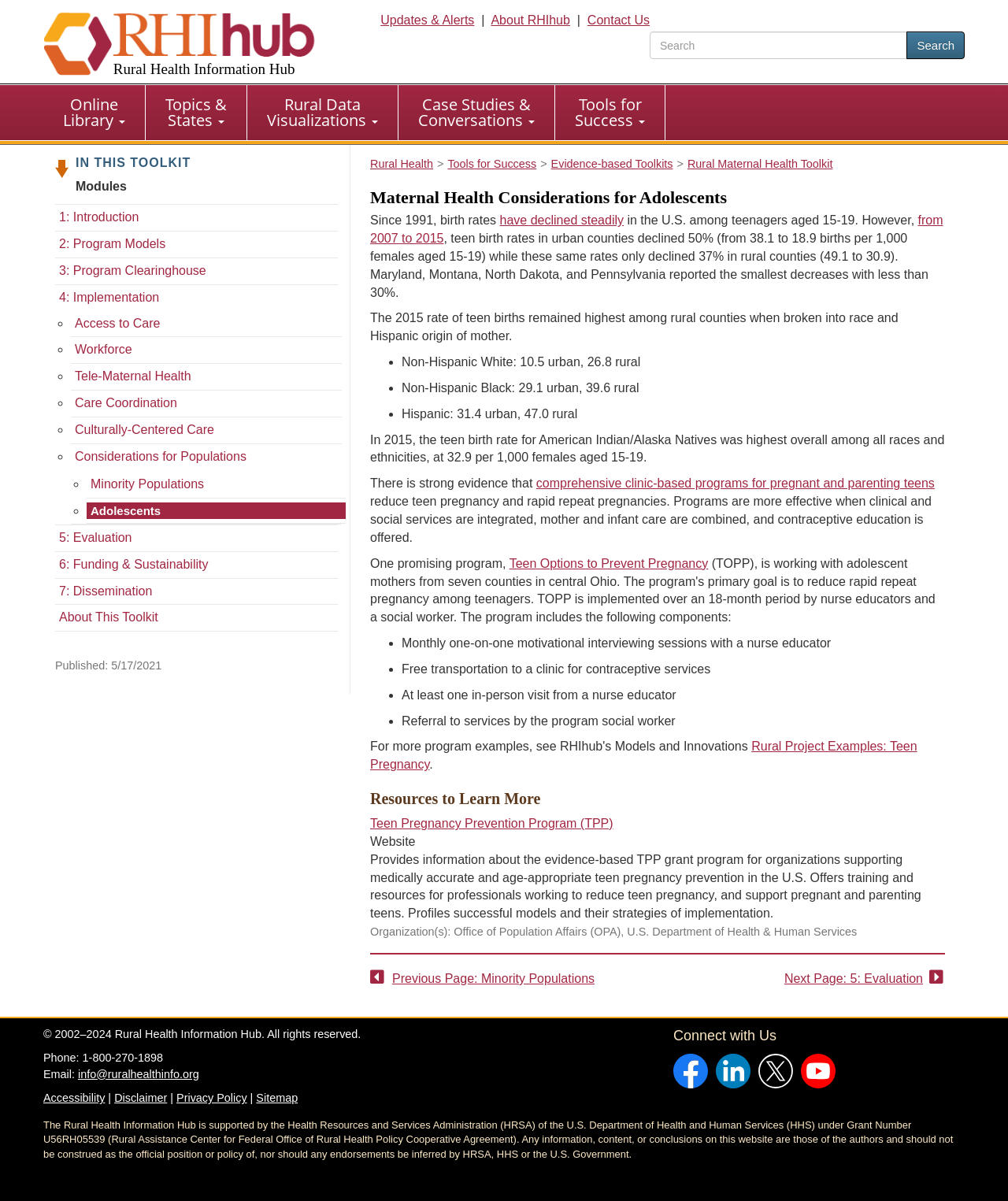Utilize the information from the image to answer the question in detail:
What is the rate of teen births in rural counties in 2015?

I found the answer by reading the text, which states 'from 2007 to 2015, teen birth rates in urban counties declined 50% (from 38.1 to 18.9 births per 1,000 females aged 15-19) while these same rates only declined 37% in rural counties (49.1 to 30.9)'.